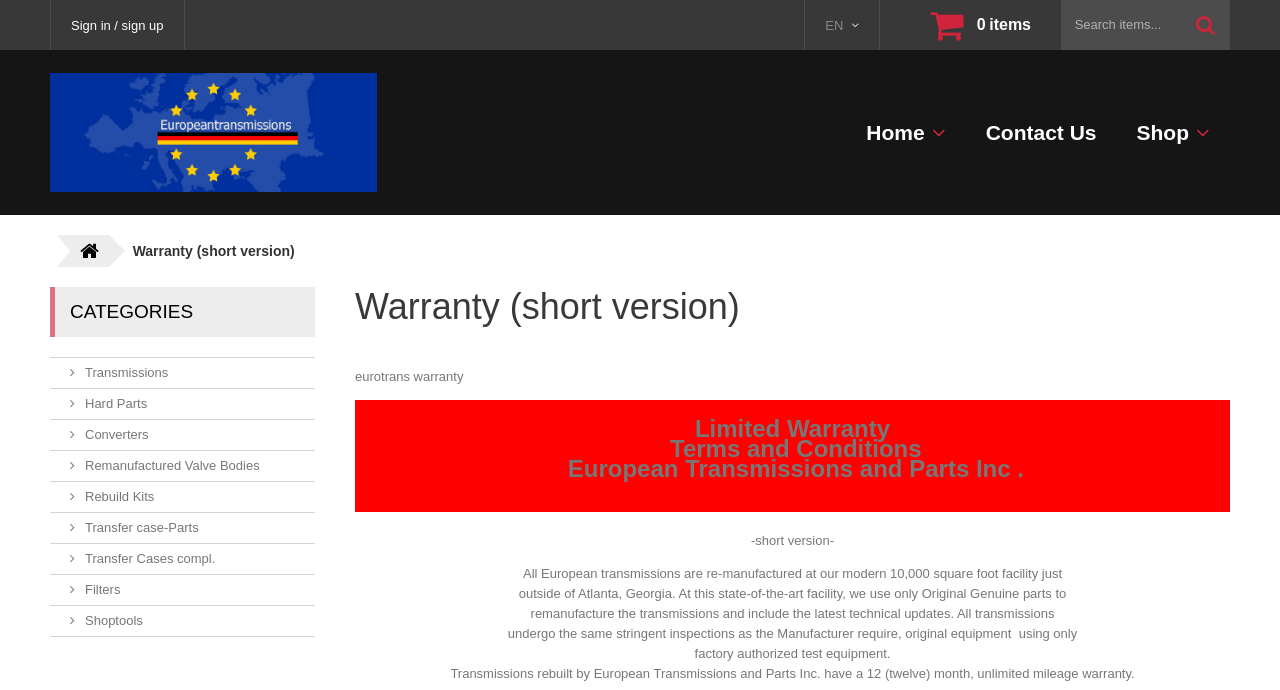How many months of warranty do transmissions rebuilt by European Transmissions and Parts Inc. have?
Look at the image and construct a detailed response to the question.

According to the StaticText element located at [0.352, 0.965, 0.886, 0.987], transmissions rebuilt by European Transmissions and Parts Inc. have a 12 (twelve) month, unlimited mileage warranty.